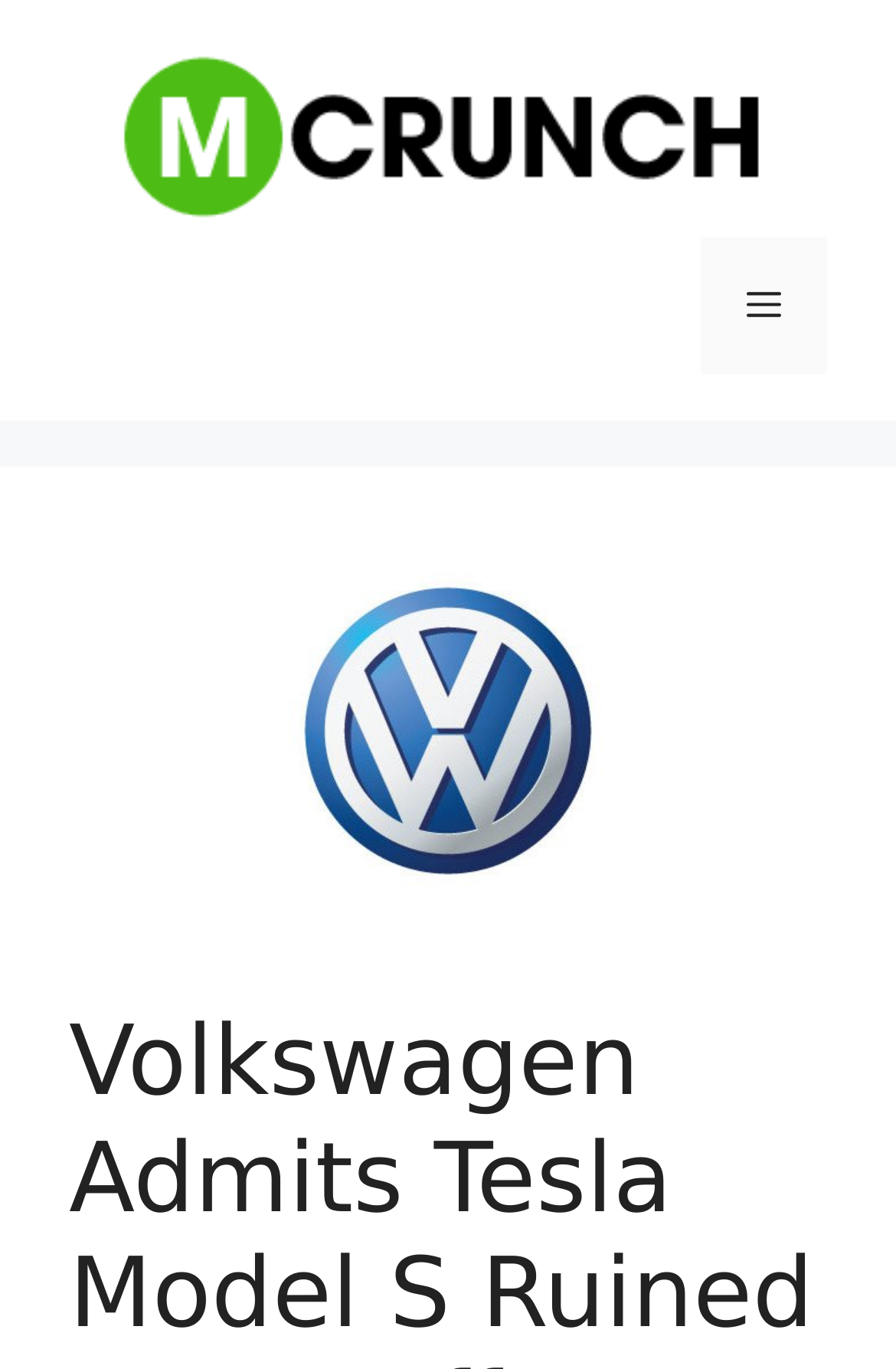Highlight the bounding box of the UI element that corresponds to this description: "Menu".

[0.782, 0.173, 0.923, 0.274]